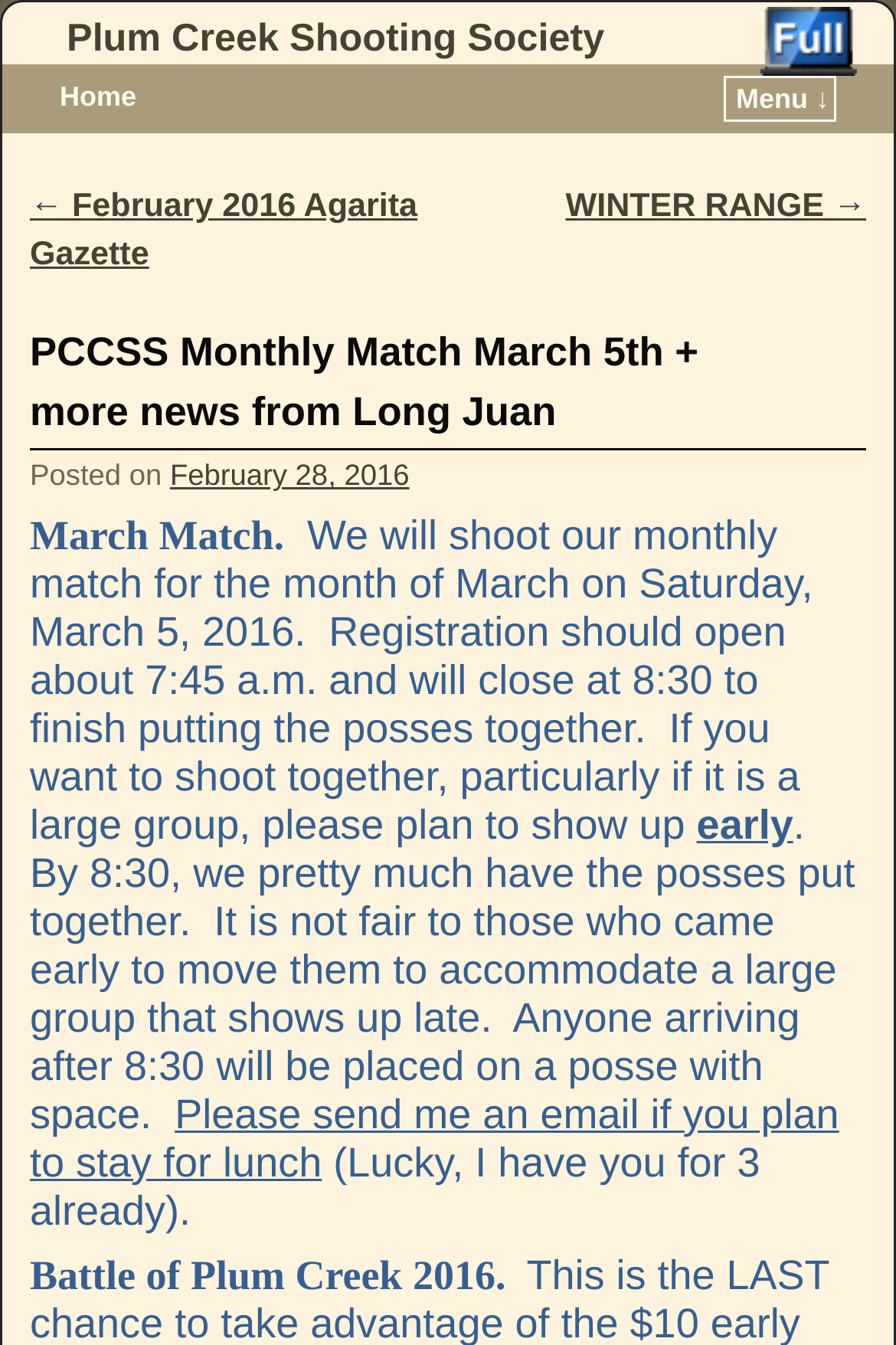Can you find and generate the webpage's heading?

Plum Creek Shooting Society